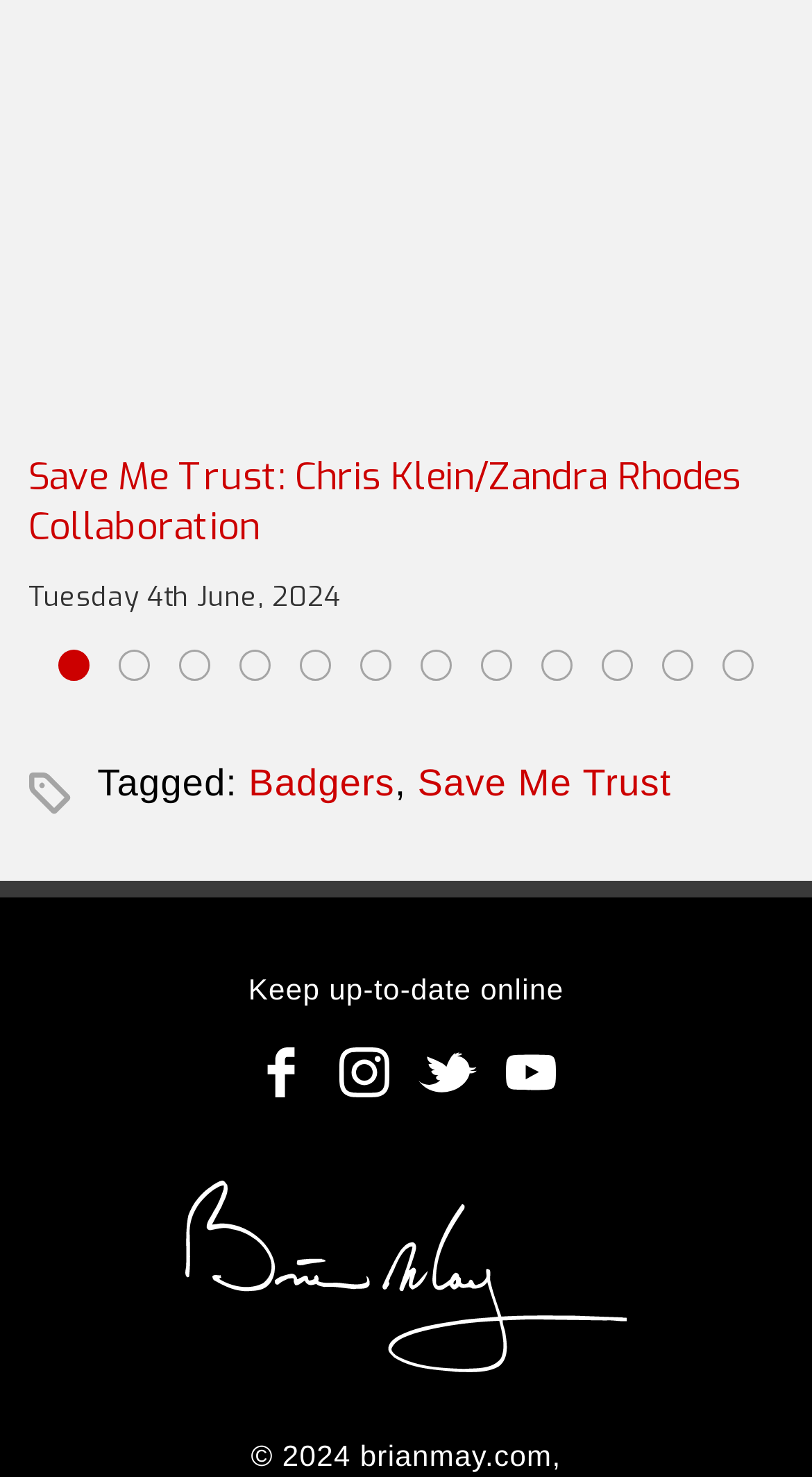Determine the bounding box coordinates for the UI element matching this description: "aria-label="Go to slide 11"".

[0.797, 0.433, 0.872, 0.468]